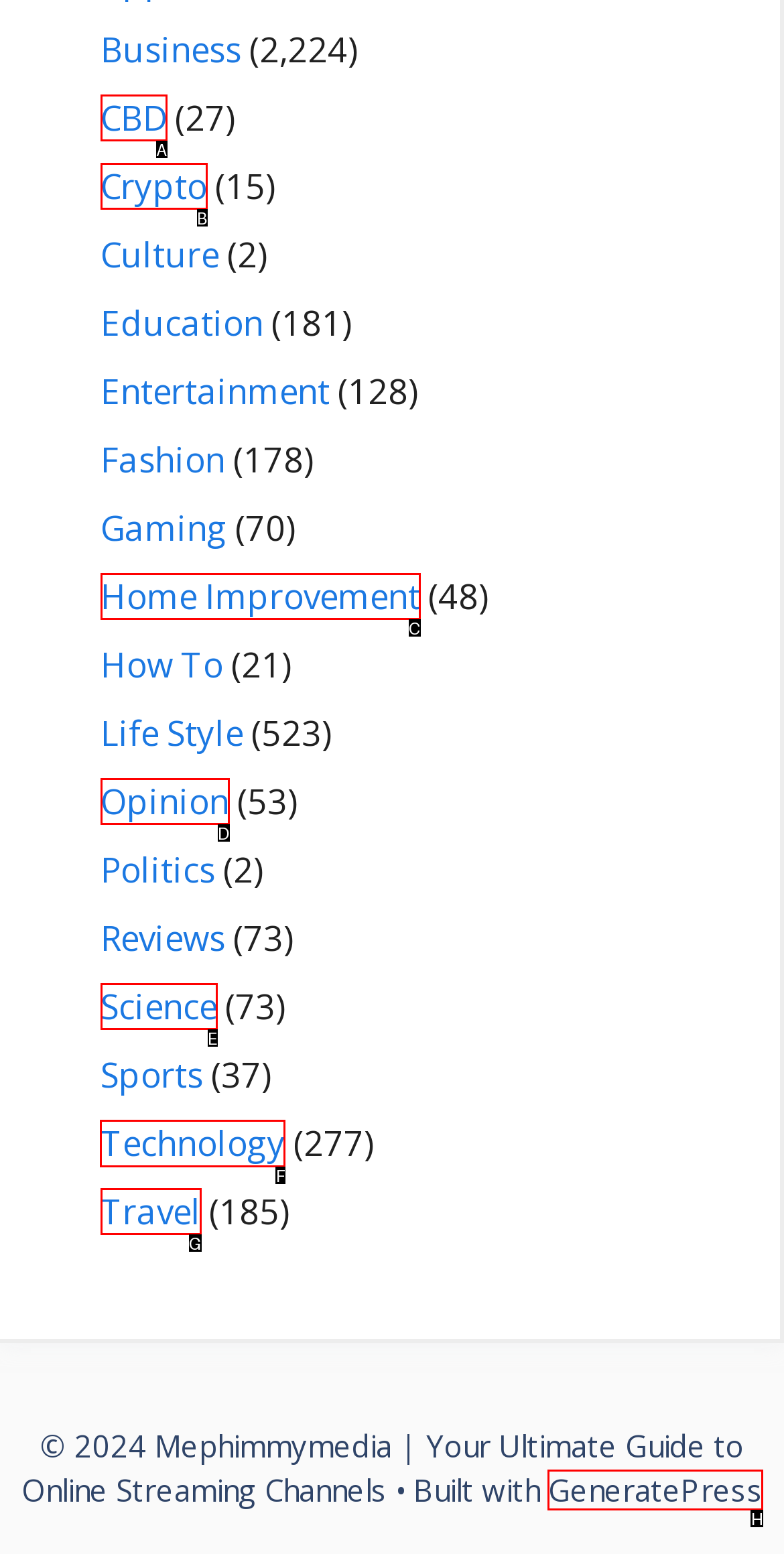Select the letter of the element you need to click to complete this task: Learn about Technology
Answer using the letter from the specified choices.

F